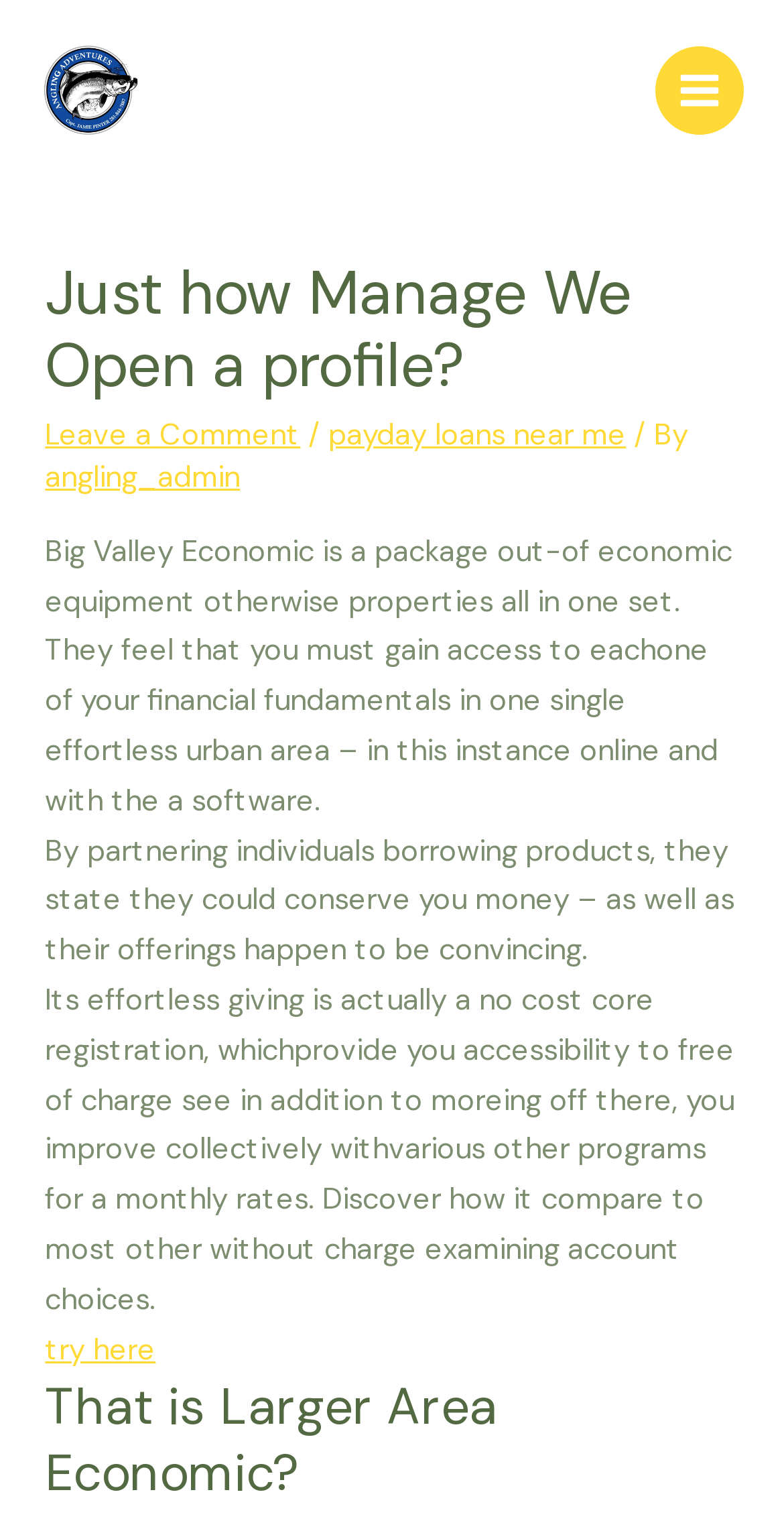Given the element description payday loans near me, specify the bounding box coordinates of the corresponding UI element in the format (top-left x, top-left y, bottom-right x, bottom-right y). All values must be between 0 and 1.

[0.419, 0.271, 0.799, 0.296]